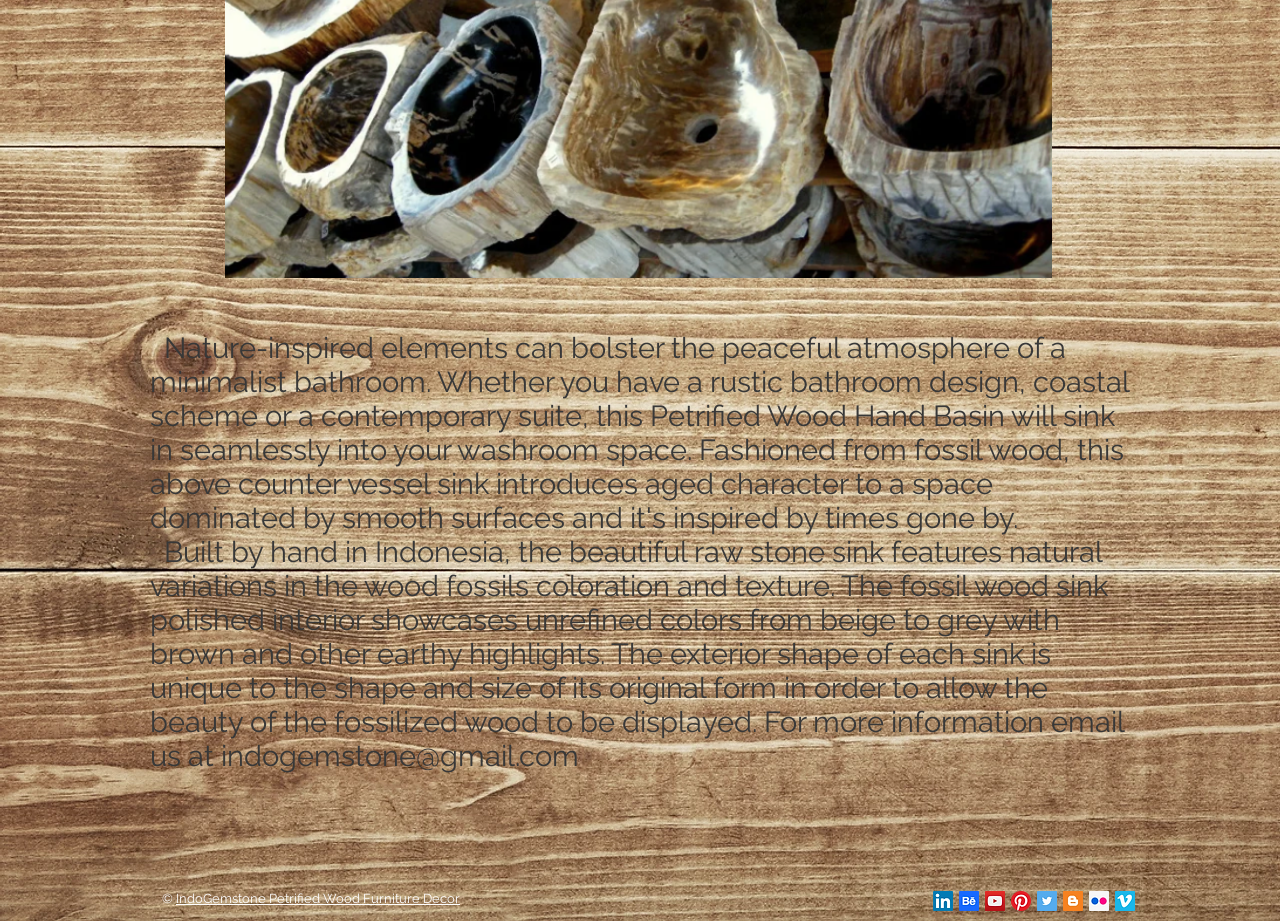Using the provided description: "indogemstone@gmail.com", find the bounding box coordinates of the corresponding UI element. The output should be four float numbers between 0 and 1, in the format [left, top, right, bottom].

[0.173, 0.802, 0.452, 0.839]